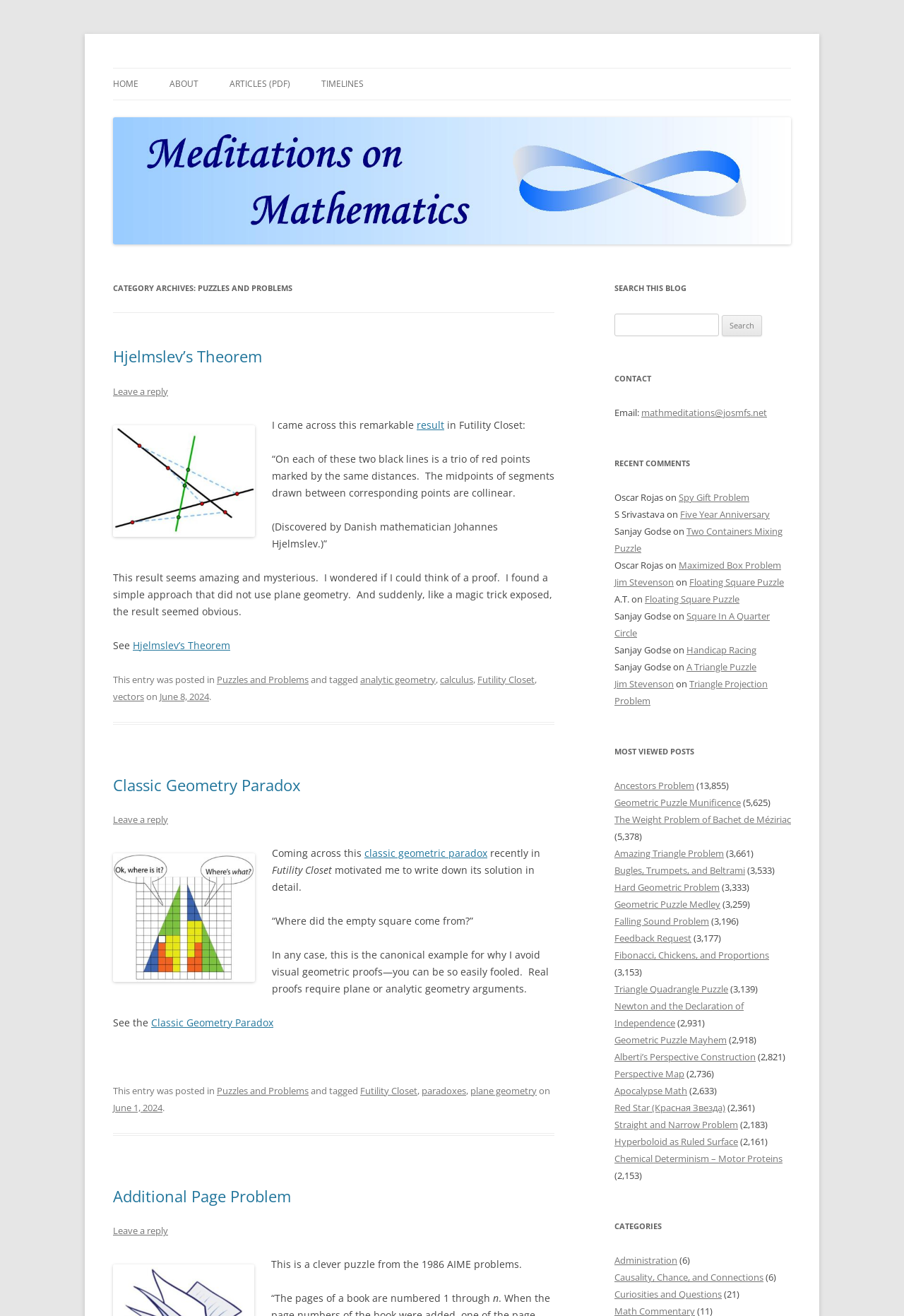Please reply with a single word or brief phrase to the question: 
What is the category of the first article?

Puzzles and Problems